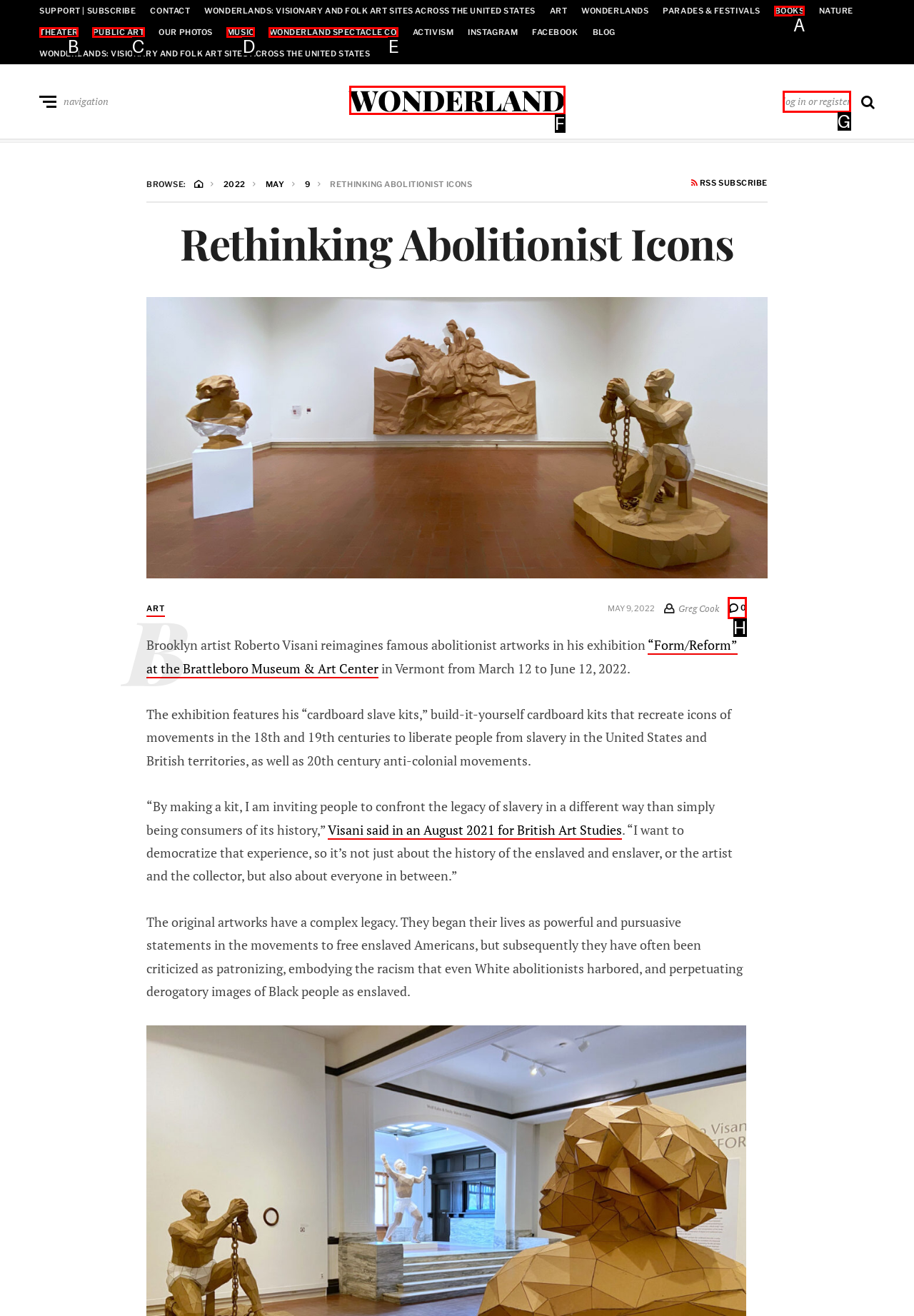Choose the UI element that best aligns with the description: Public Art
Respond with the letter of the chosen option directly.

C